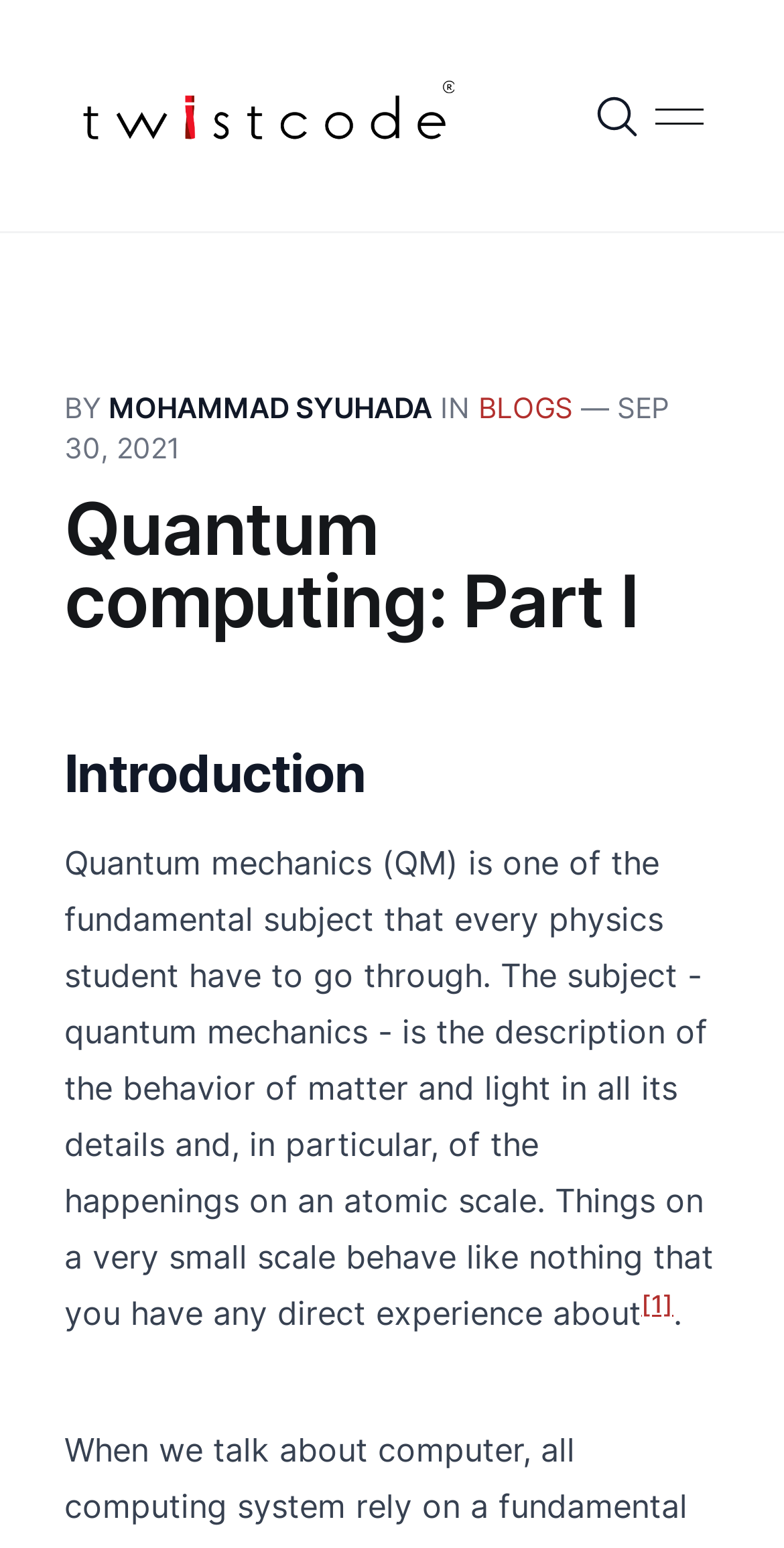What is the subject that every physics student has to go through? From the image, respond with a single word or brief phrase.

Quantum mechanics